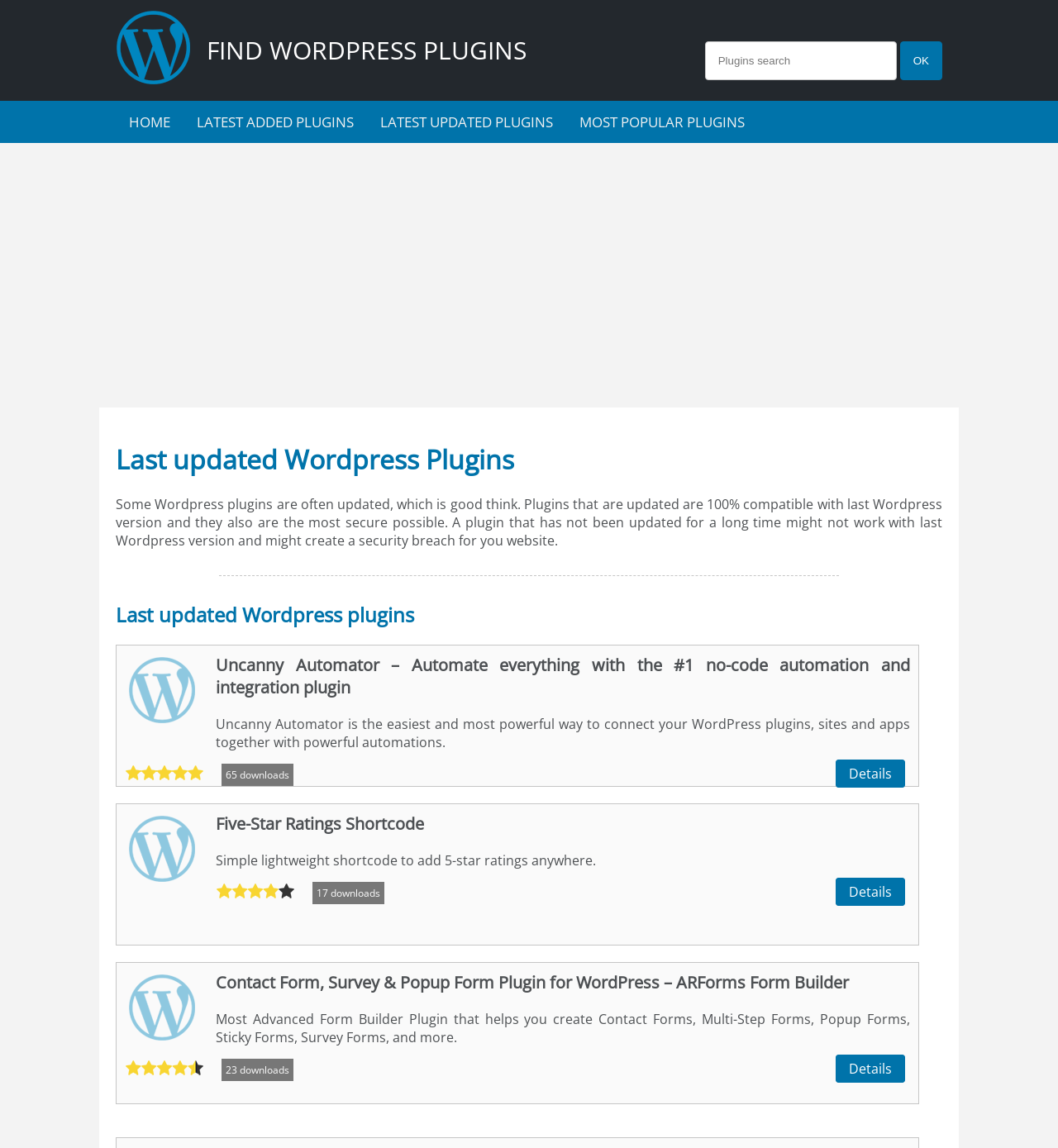Please identify the bounding box coordinates for the region that you need to click to follow this instruction: "Search for a standard".

None